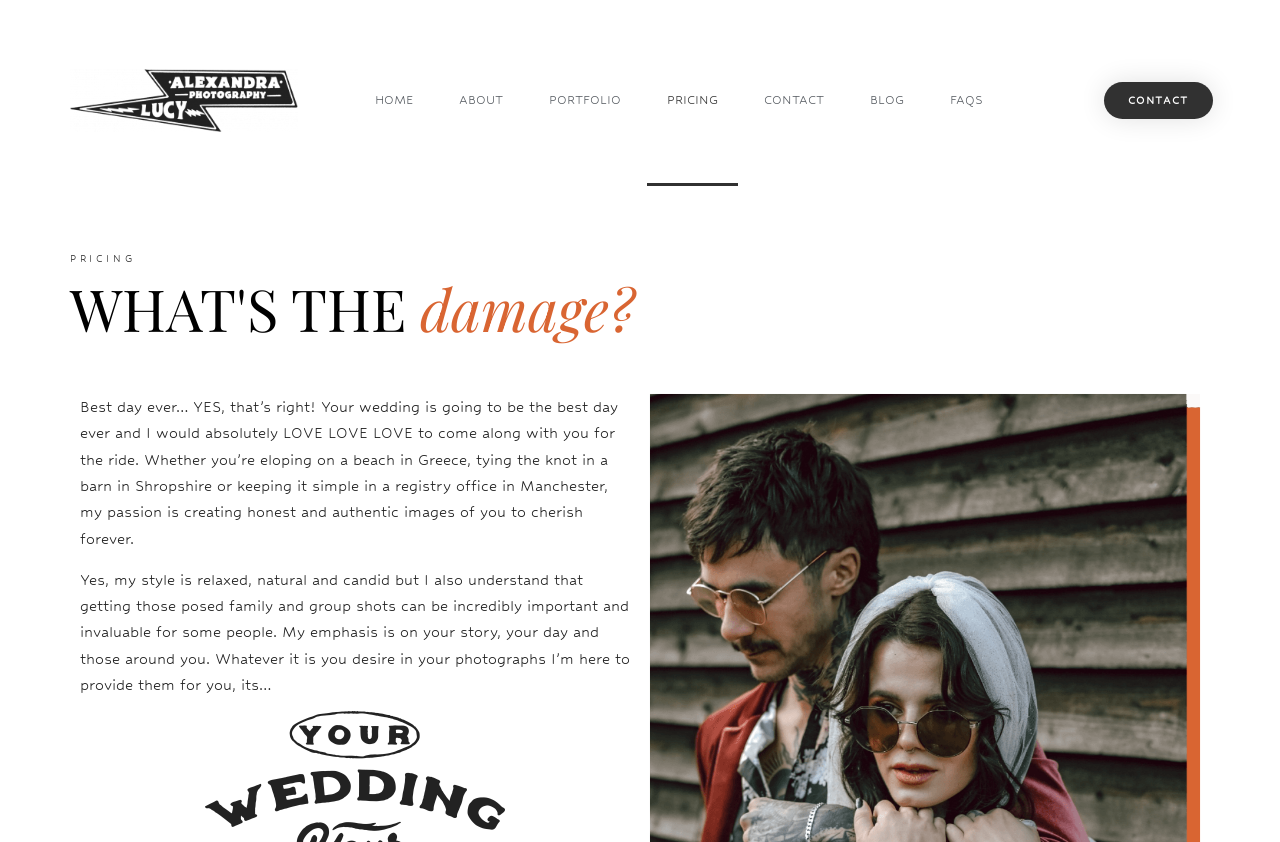Please extract the webpage's main title and generate its text content.

WHAT'S THE damage?